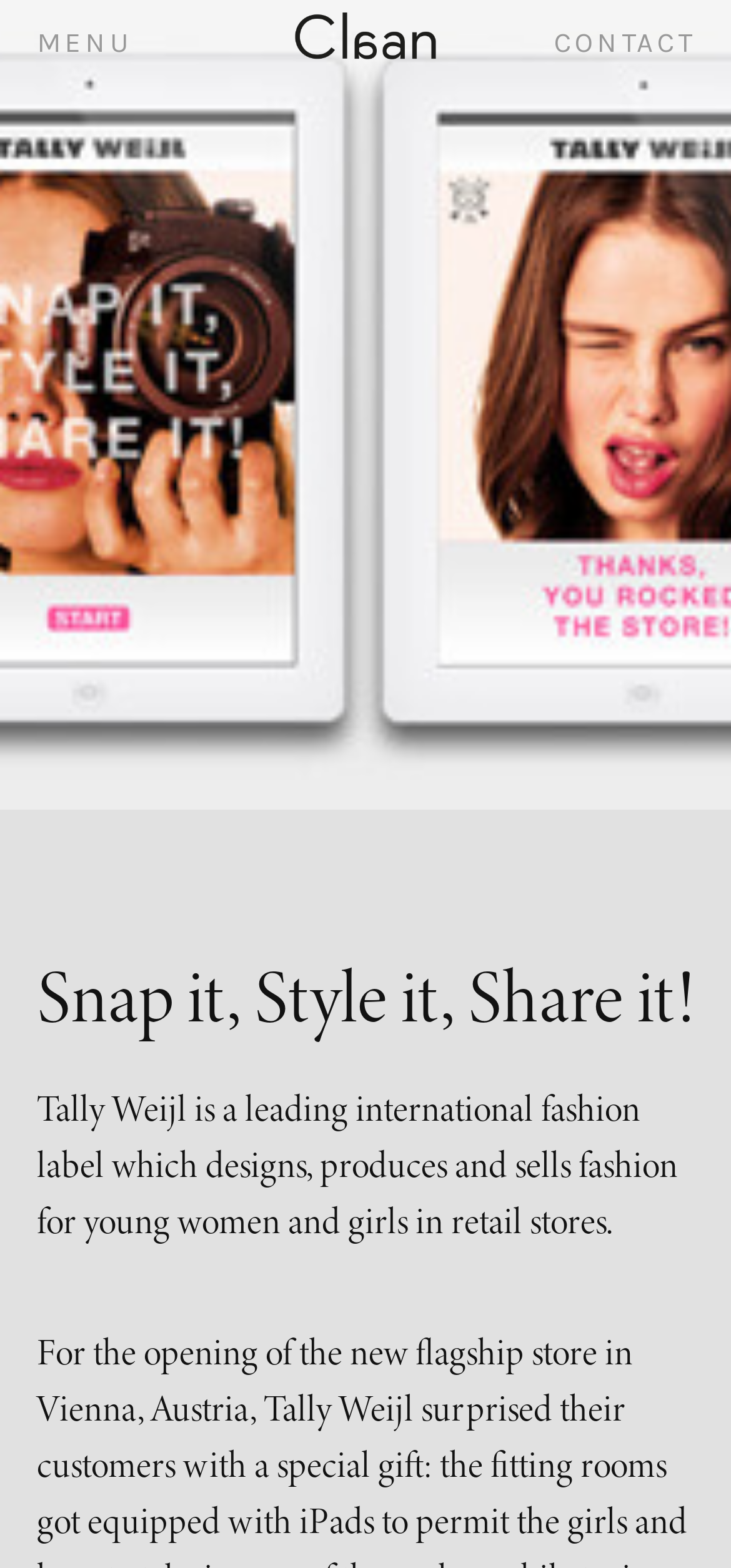Please mark the bounding box coordinates of the area that should be clicked to carry out the instruction: "Click on the MENU button".

[0.05, 0.016, 0.178, 0.038]